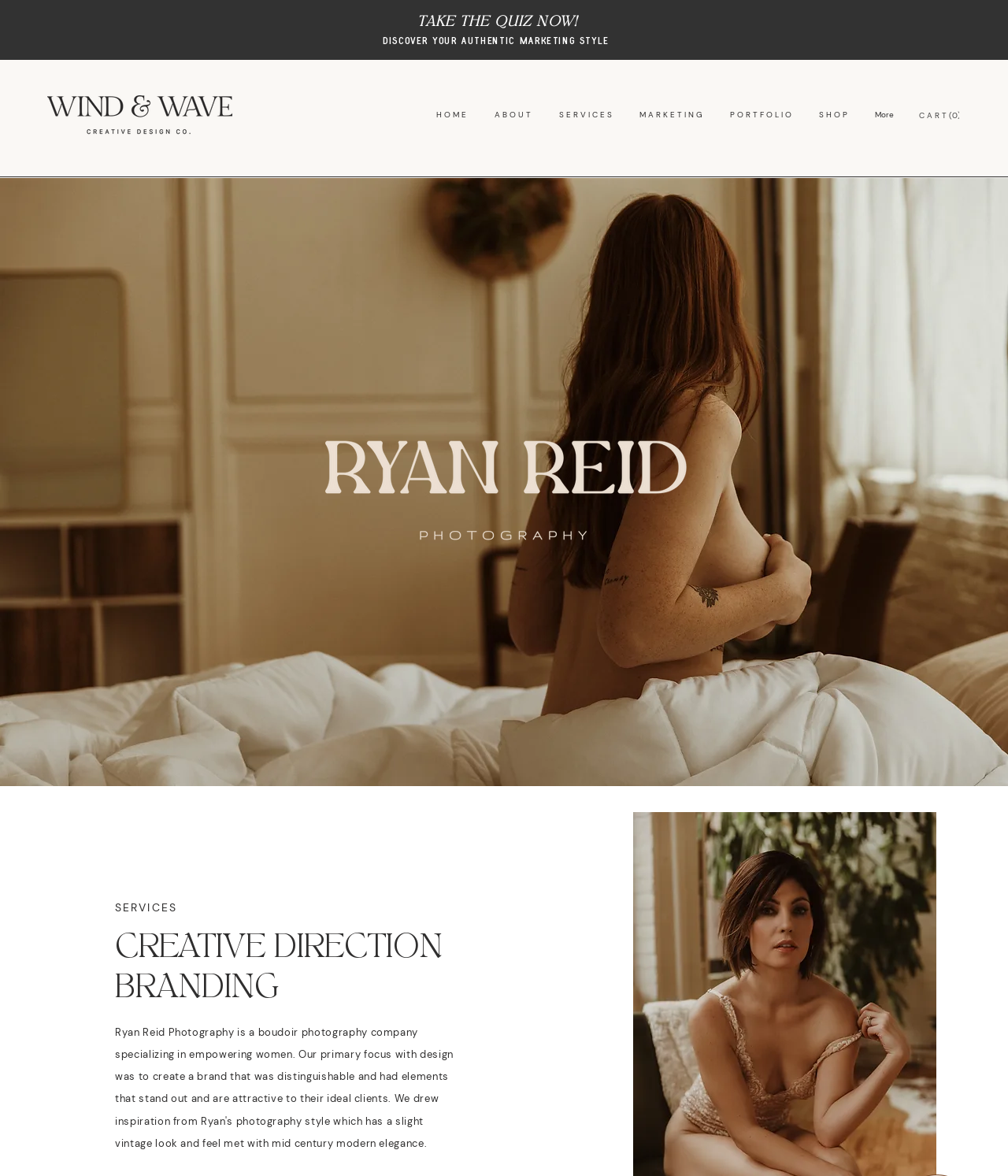Extract the top-level heading from the webpage and provide its text.

TAKE THE QUIZ NOW!